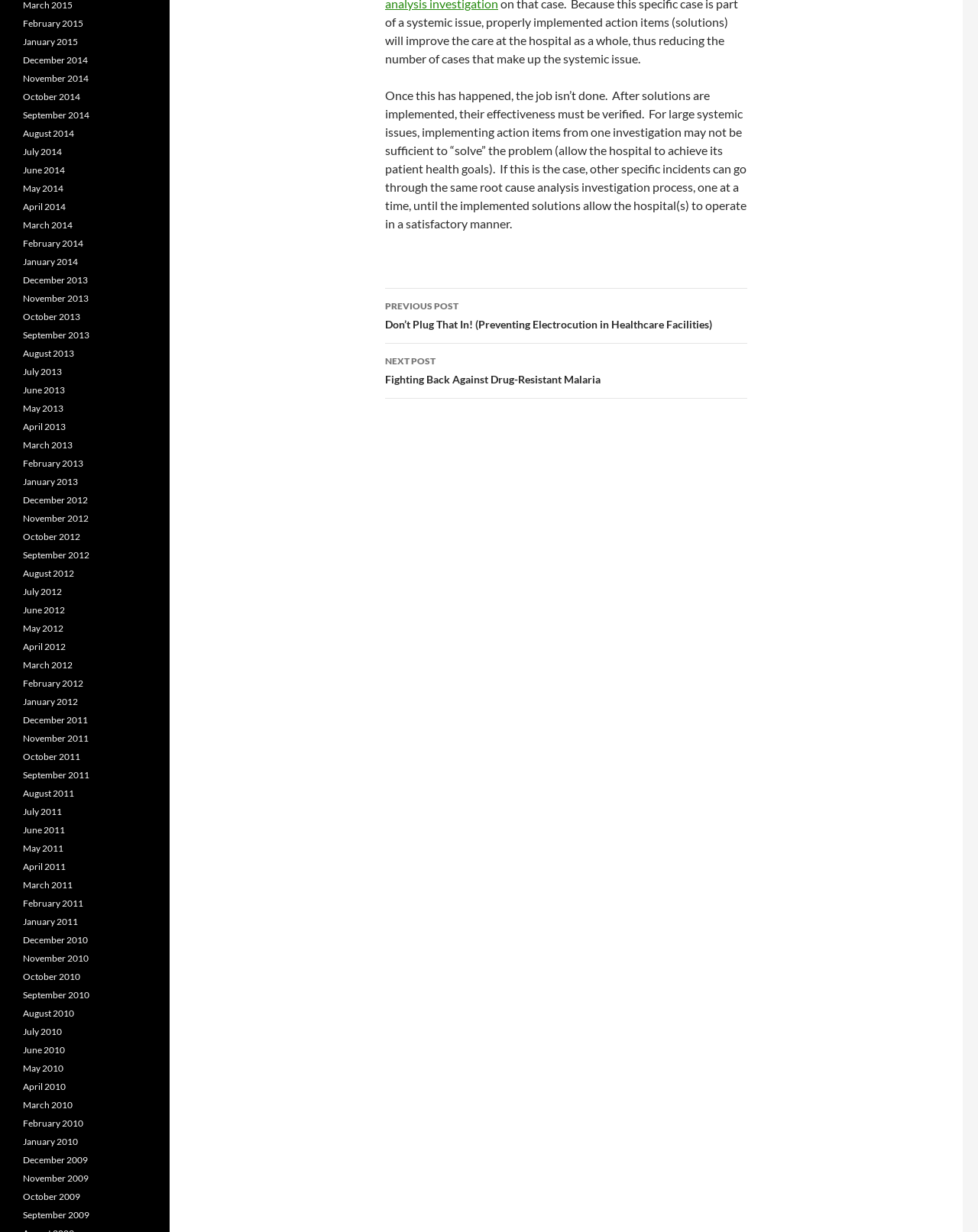Locate the bounding box coordinates of the segment that needs to be clicked to meet this instruction: "Click on the 'PREVIOUS POST Don’t Plug That In! (Preventing Electrocution in Healthcare Facilities)' link".

[0.394, 0.234, 0.764, 0.279]